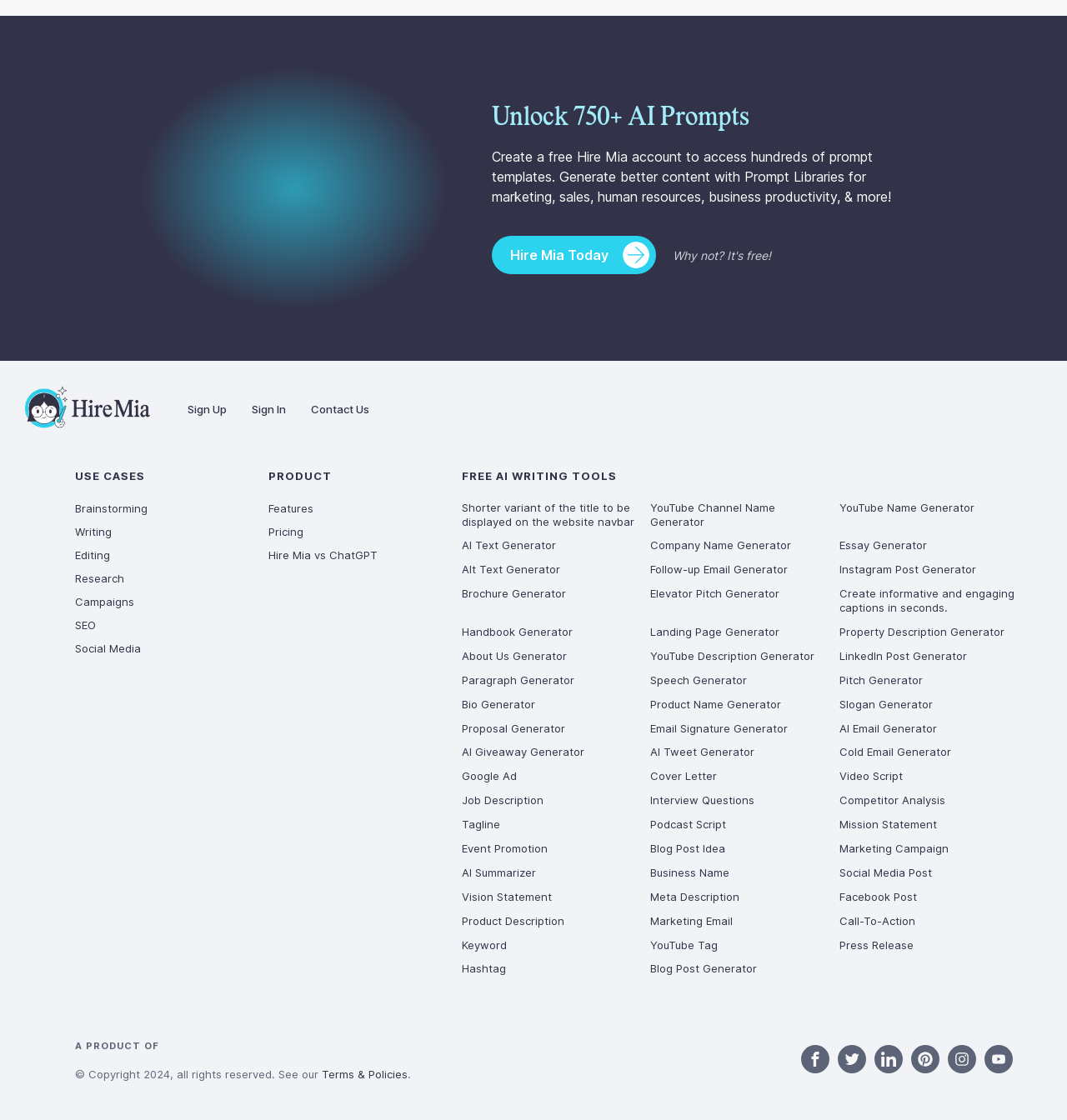Please provide the bounding box coordinates for the element that needs to be clicked to perform the instruction: "Click on 'Hire Mia Today' button". The coordinates must consist of four float numbers between 0 and 1, formatted as [left, top, right, bottom].

[0.461, 0.211, 0.615, 0.245]